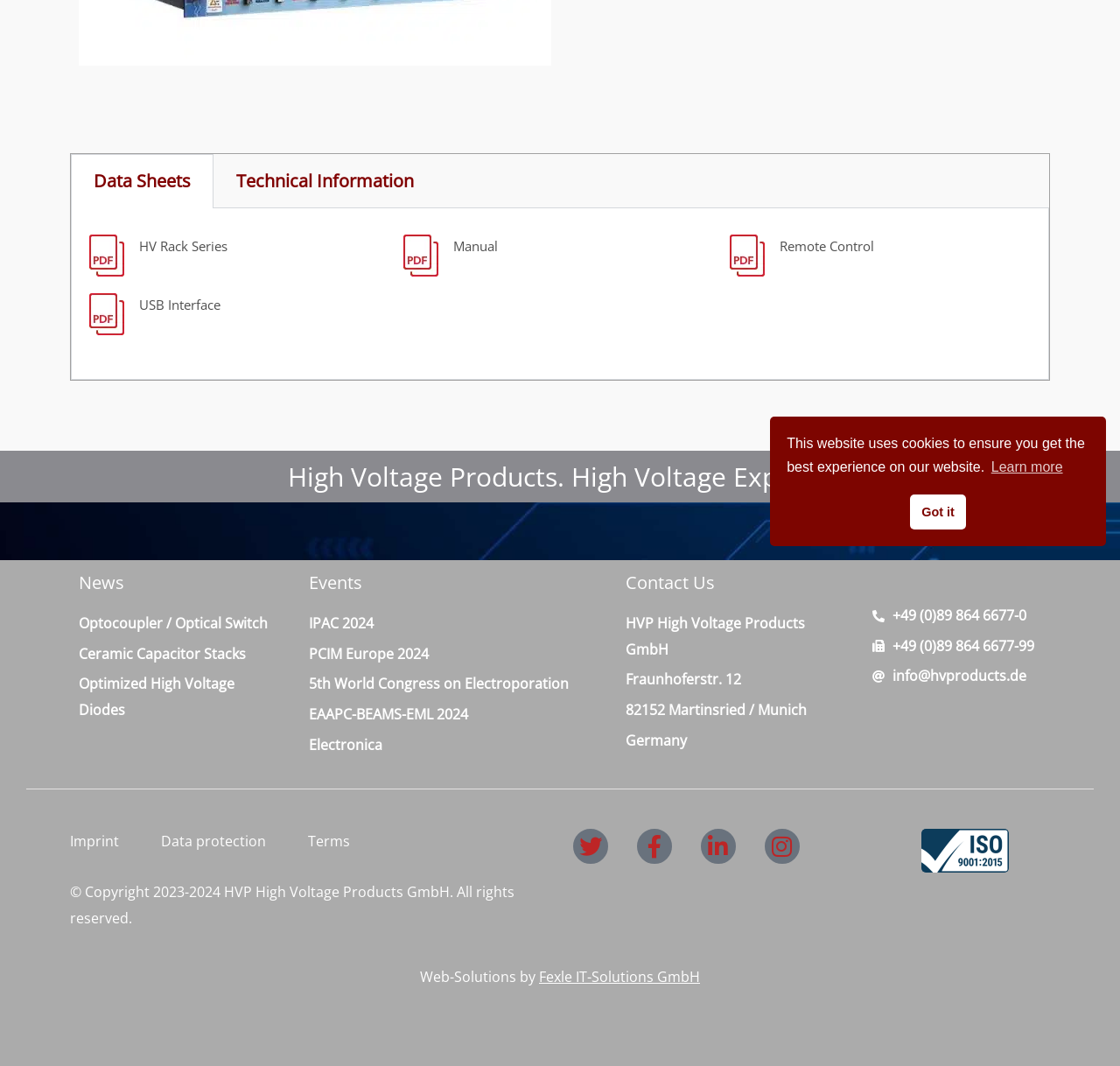From the webpage screenshot, predict the bounding box coordinates (top-left x, top-left y, bottom-right x, bottom-right y) for the UI element described here: 5th World Congress on Electroporation

[0.276, 0.63, 0.527, 0.654]